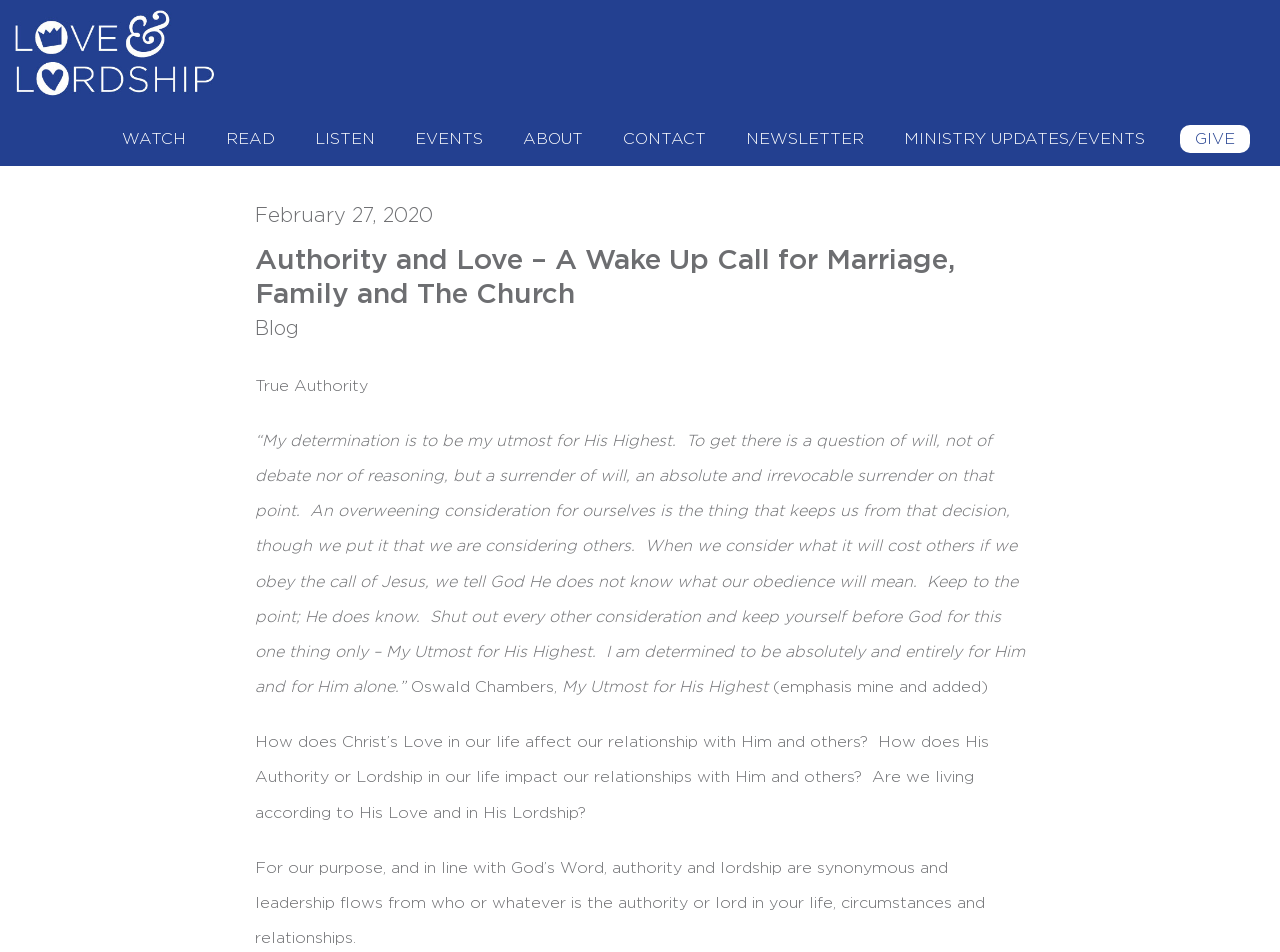Locate the bounding box coordinates of the element to click to perform the following action: 'Click on WATCH'. The coordinates should be given as four float values between 0 and 1, in the form of [left, top, right, bottom].

[0.091, 0.128, 0.149, 0.164]